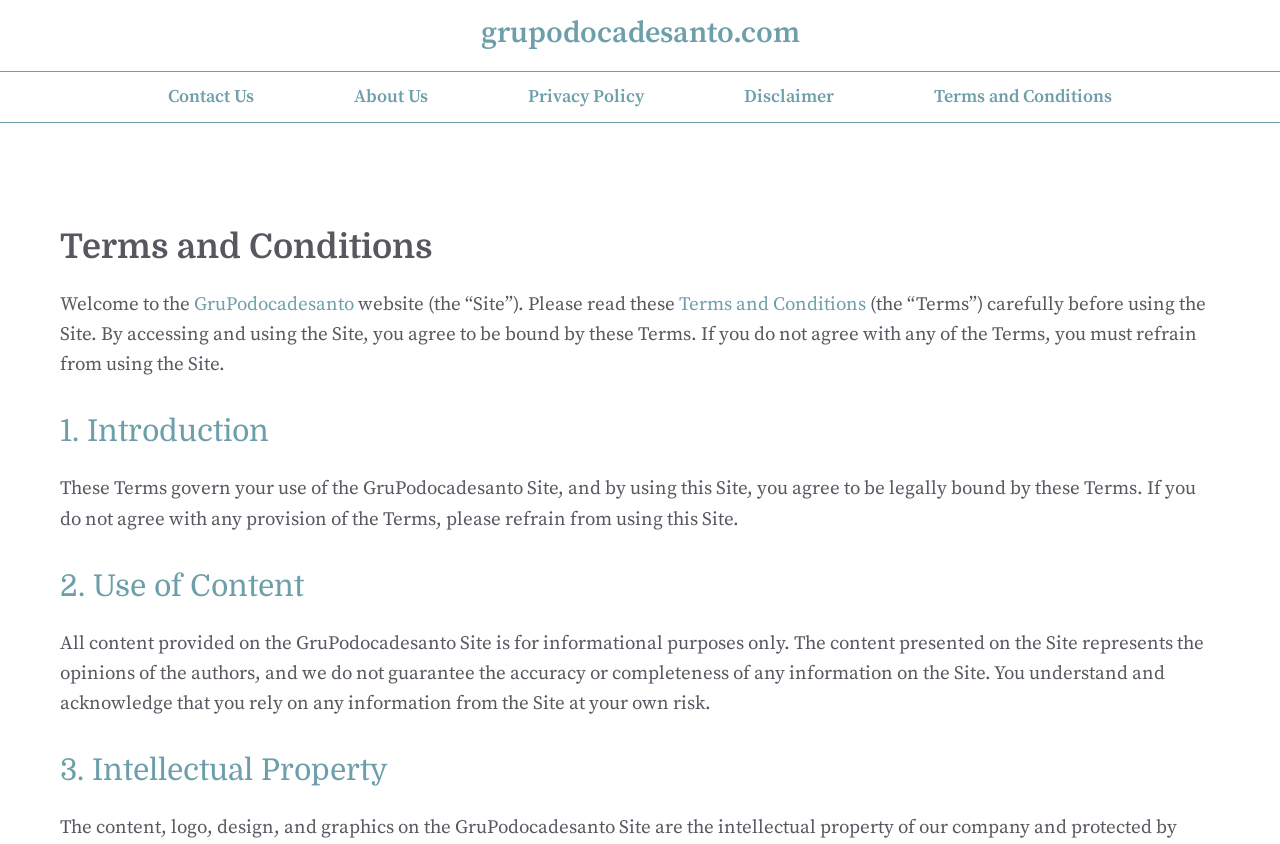Examine the image and give a thorough answer to the following question:
What is the purpose of the Terms and Conditions?

I determined the answer by reading the StaticText element that says 'These Terms govern your use of the GruPodocadesanto Site, and by using this Site, you agree to be legally bound by these Terms.' This indicates that the purpose of the Terms and Conditions is to govern the use of the website.